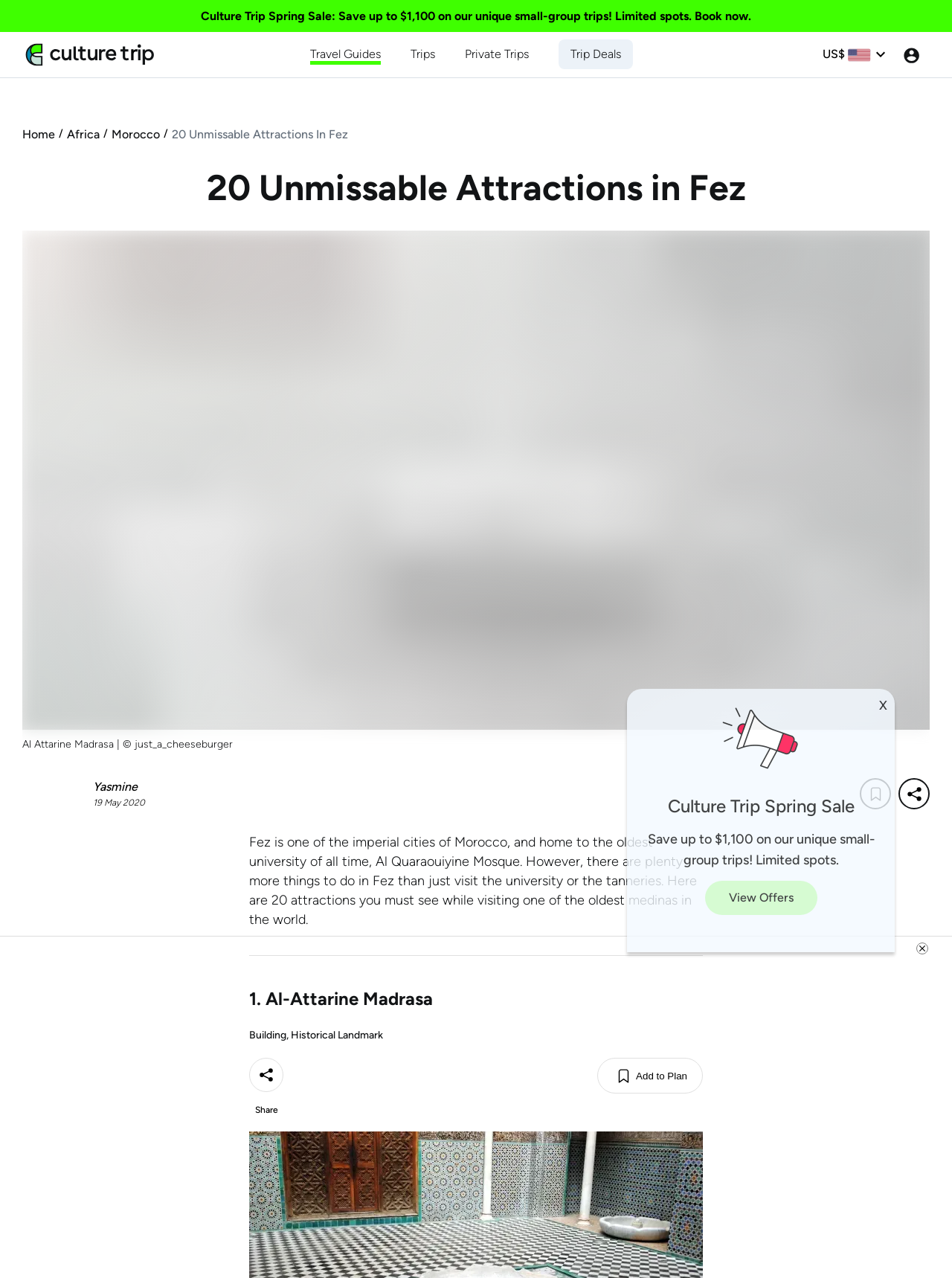From the given element description: "Africa", find the bounding box for the UI element. Provide the coordinates as four float numbers between 0 and 1, in the order [left, top, right, bottom].

[0.07, 0.098, 0.105, 0.112]